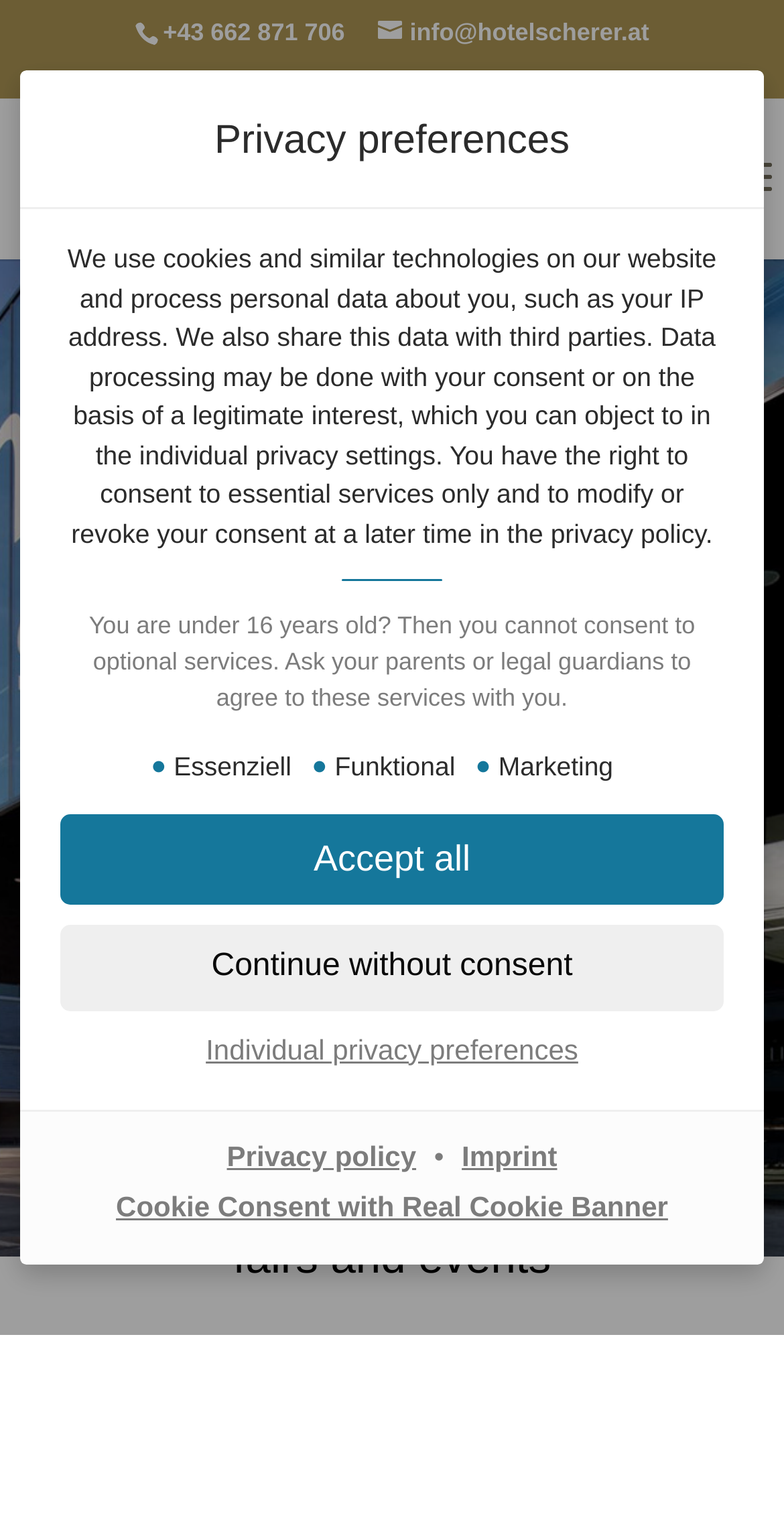Answer the following query concisely with a single word or phrase:
What is the purpose of Messezentrum Salzburg?

Multifunctional infrastructure for trade fairs and events